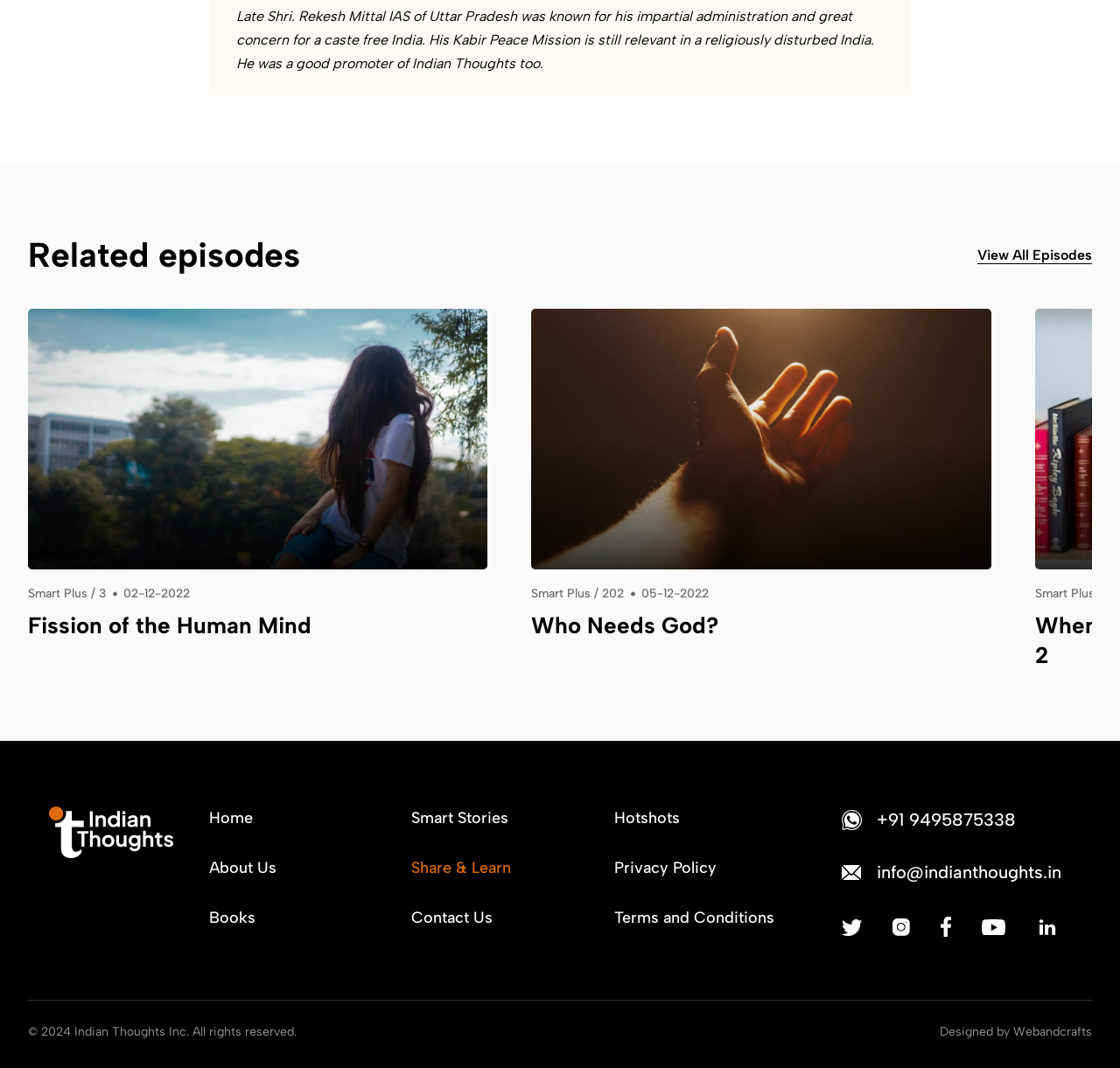What is the name of the mission mentioned in the first paragraph?
Answer briefly with a single word or phrase based on the image.

Kabir Peace Mission